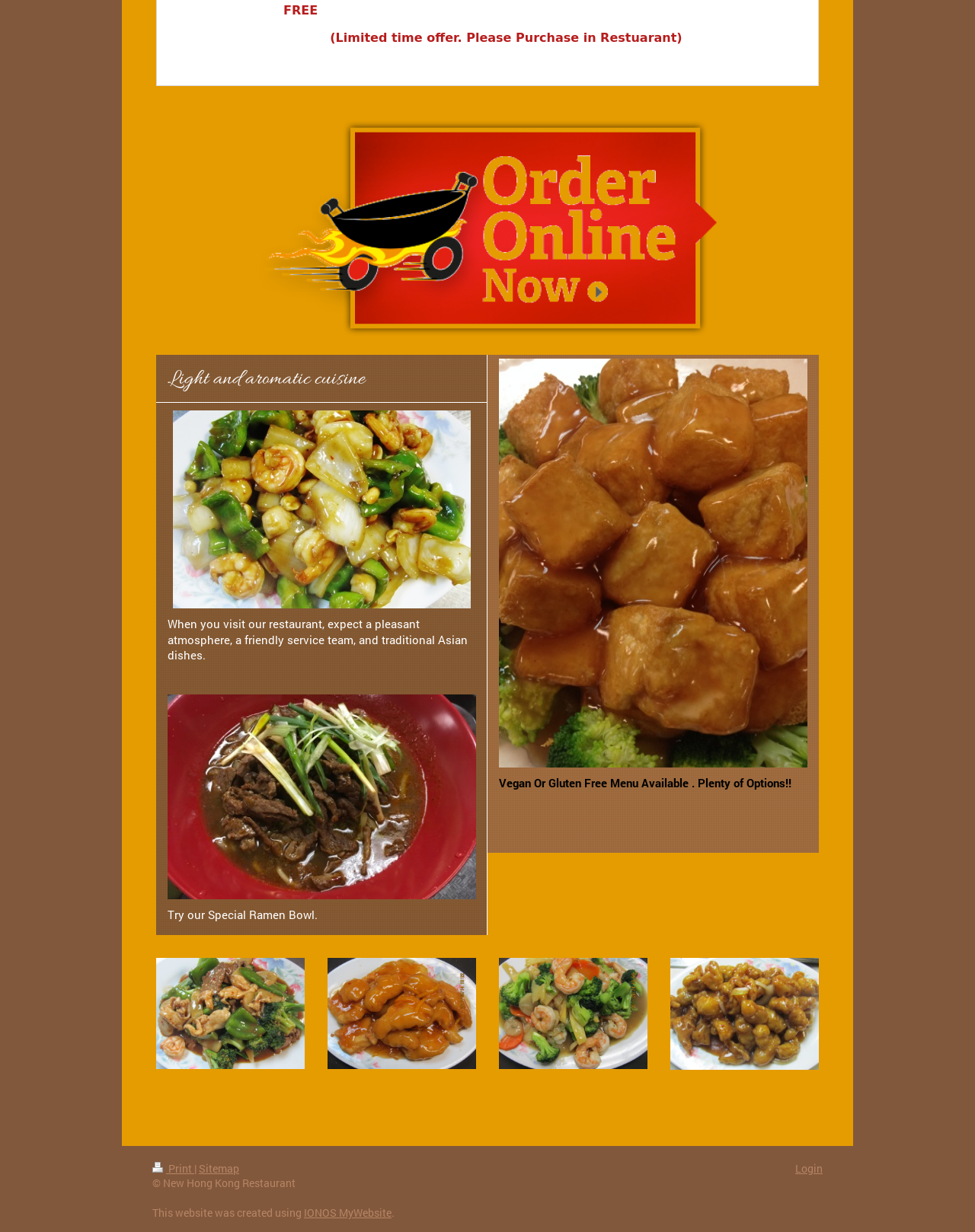Given the description of a UI element: "IONOS MyWebsite", identify the bounding box coordinates of the matching element in the webpage screenshot.

[0.312, 0.979, 0.402, 0.99]